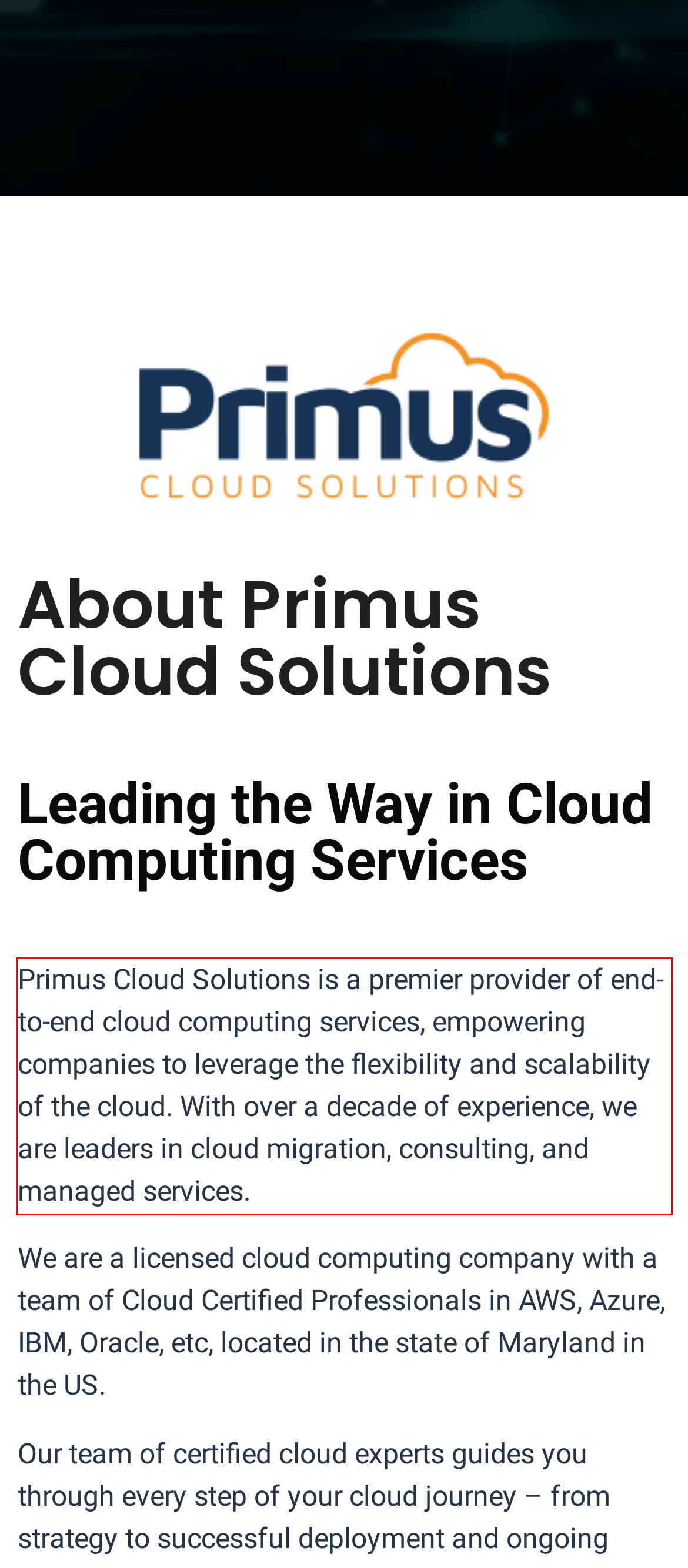You have a screenshot of a webpage with a red bounding box. Use OCR to generate the text contained within this red rectangle.

Primus Cloud Solutions is a premier provider of end-to-end cloud computing services, empowering companies to leverage the flexibility and scalability of the cloud. With over a decade of experience, we are leaders in cloud migration, consulting, and managed services.